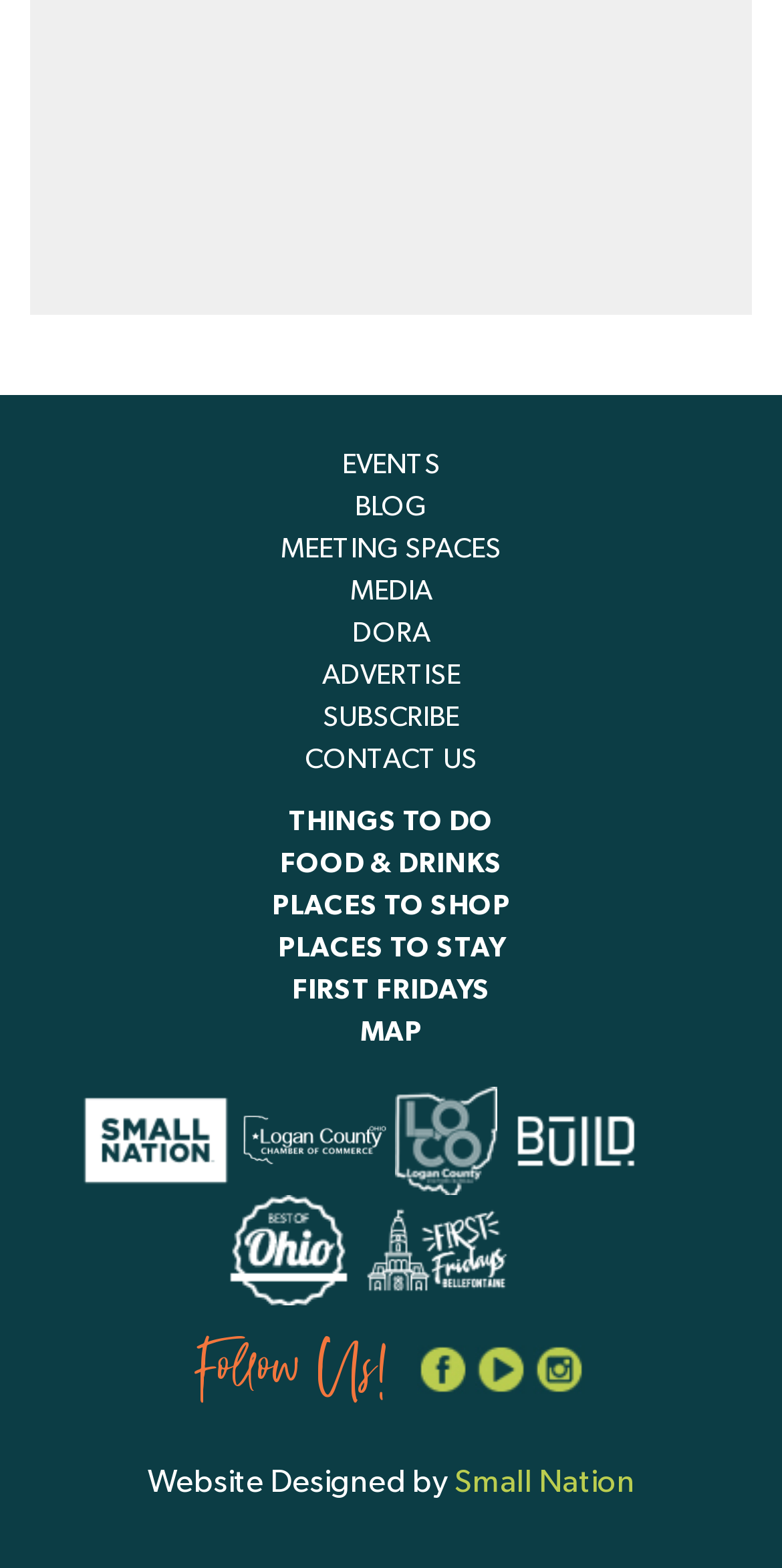Using a single word or phrase, answer the following question: 
What is the text above the social media links?

Follow Us!